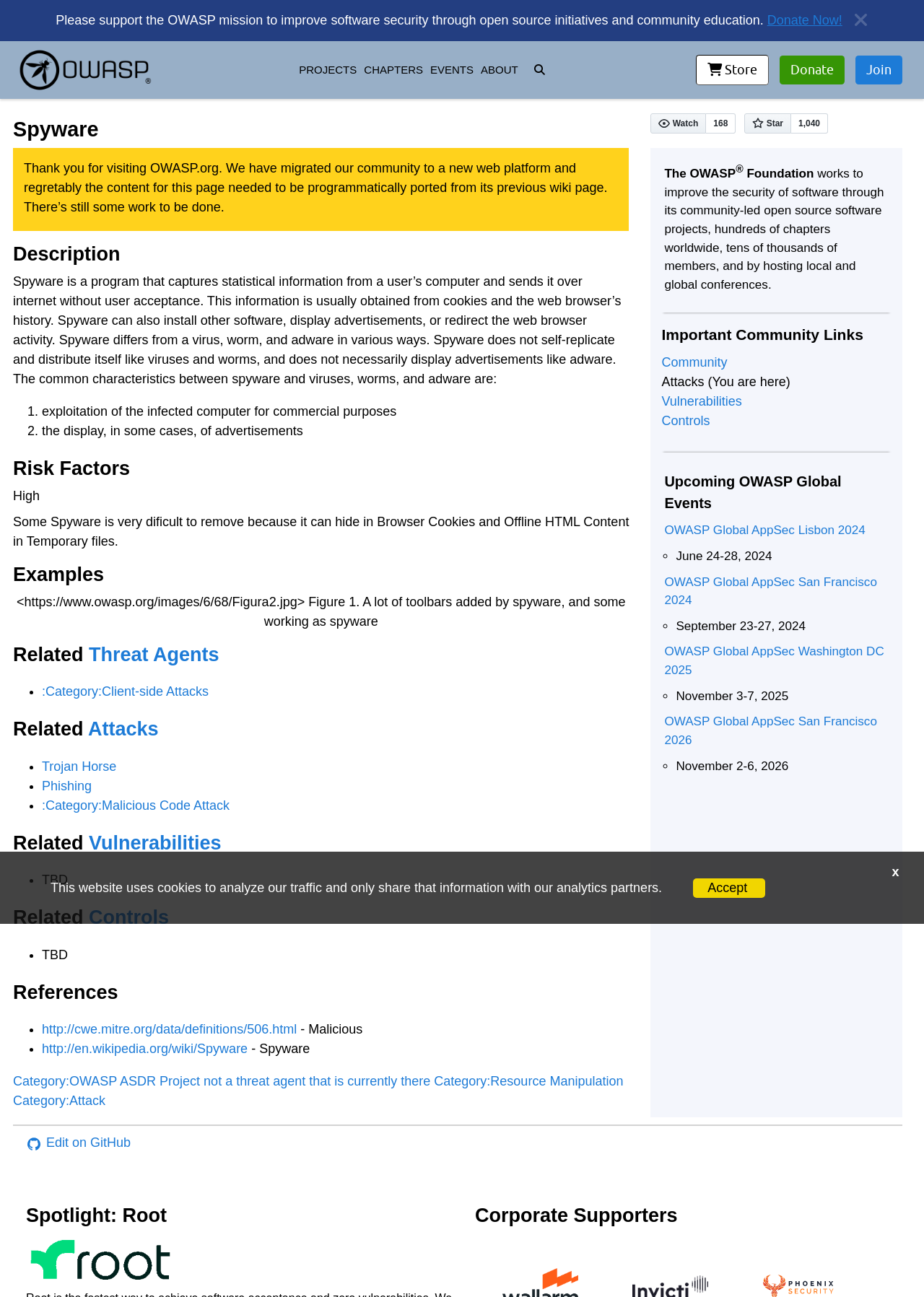What is the name of the organization that provides information on spyware?
Please ensure your answer to the question is detailed and covers all necessary aspects.

The webpage is from the OWASP Foundation, a nonprofit organization that works to improve the security of software, and provides information on spyware and other security-related topics.